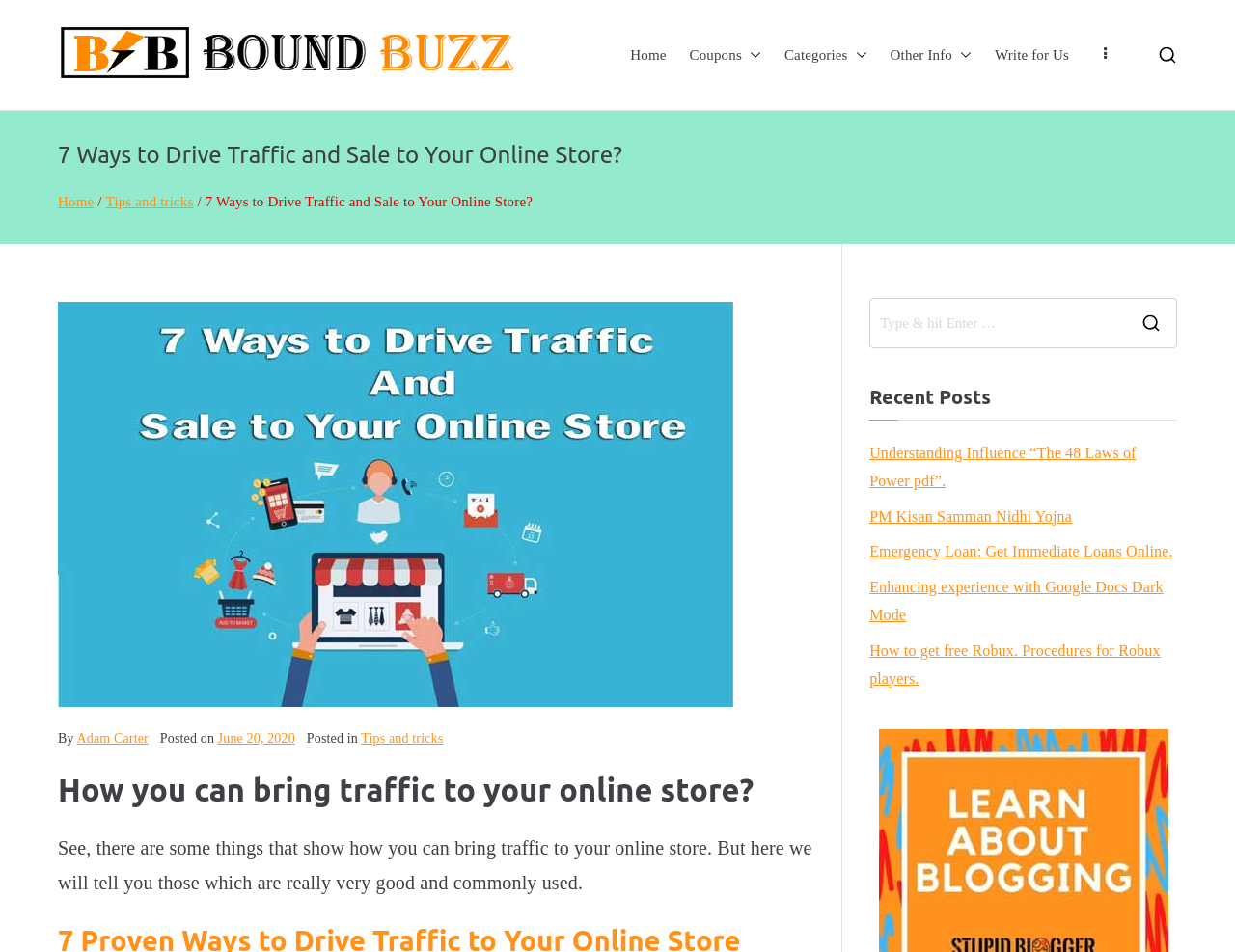Find the bounding box coordinates for the element described here: "Coupons".

[0.558, 0.044, 0.616, 0.071]